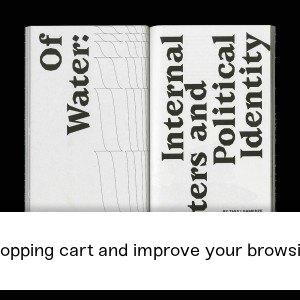What is the background of the publication?
Provide a fully detailed and comprehensive answer to the question.

The design of the publication has a minimalistic aesthetic, which means it has a simple and clean background that enhances the impact of the large, black text.